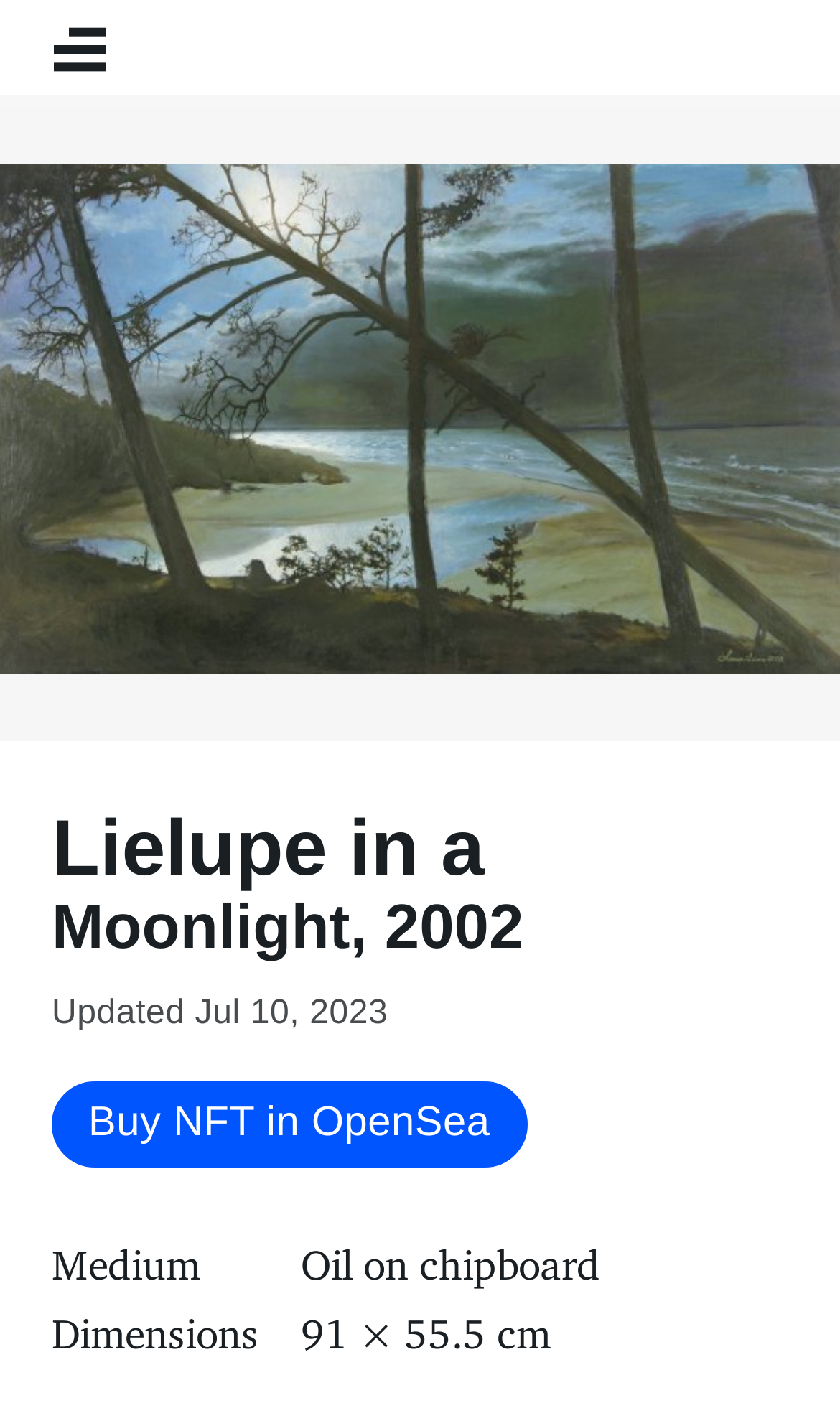Where can I buy the NFT of the painting?
Make sure to answer the question with a detailed and comprehensive explanation.

The link to buy the NFT of the painting can be found in the link element 'Buy NFT in OpenSea' which is a sibling of the heading element 'Lielupe in a Moonlight, 2002'.